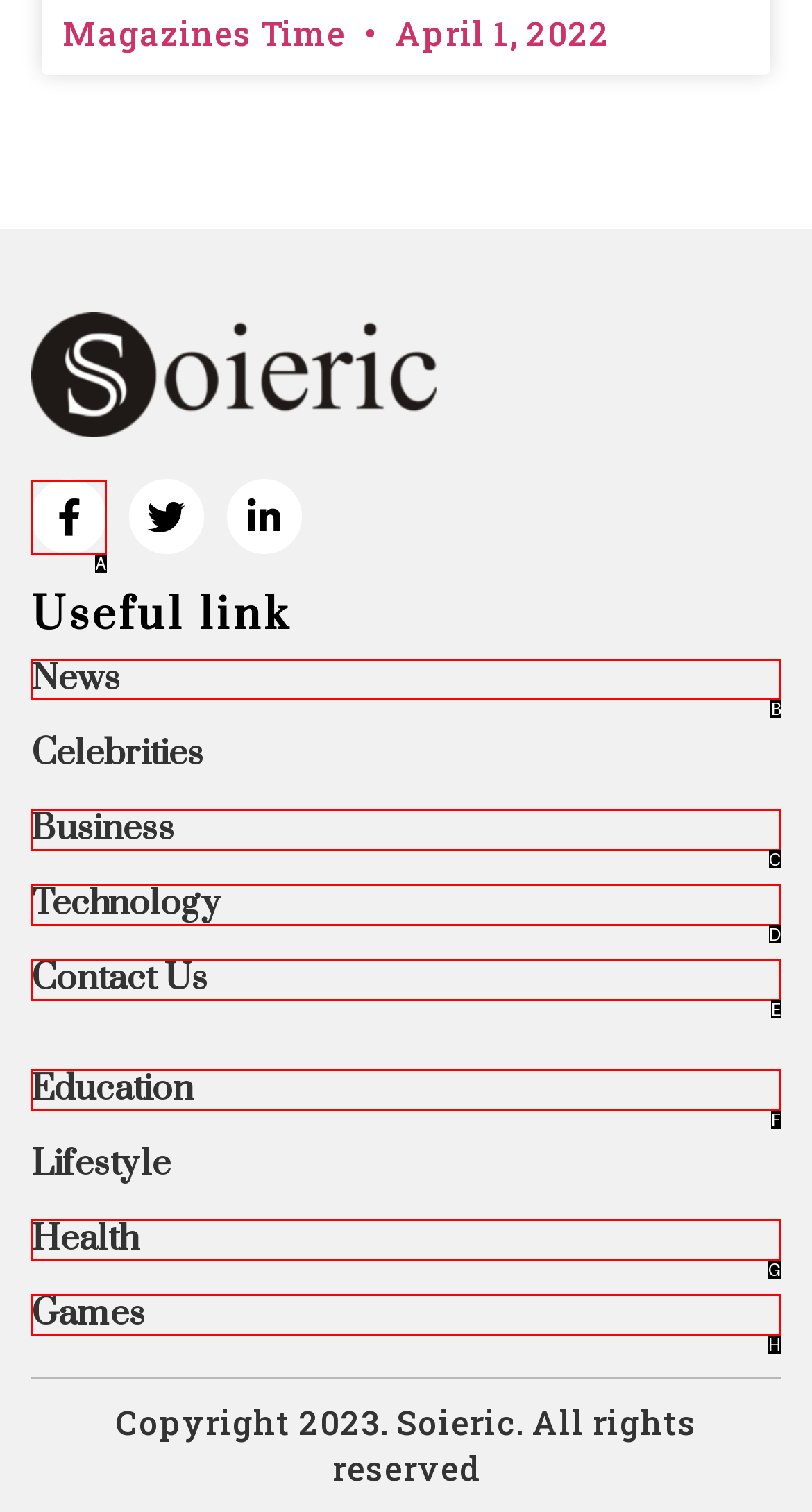Determine which HTML element to click to execute the following task: Click on News Answer with the letter of the selected option.

B